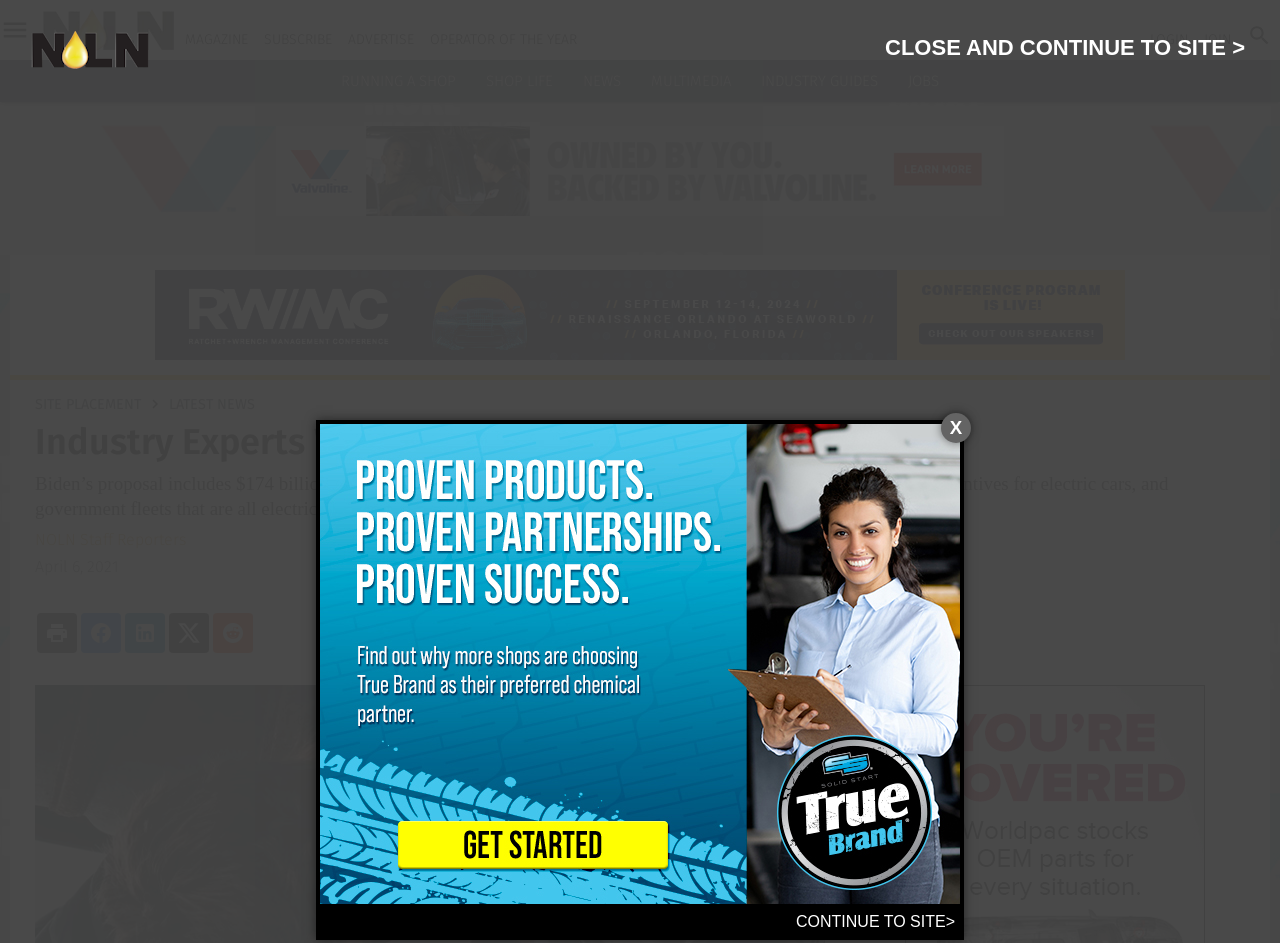Can you determine the bounding box coordinates of the area that needs to be clicked to fulfill the following instruction: "Visit the 'SHOP LIFE' section"?

[0.38, 0.076, 0.432, 0.095]